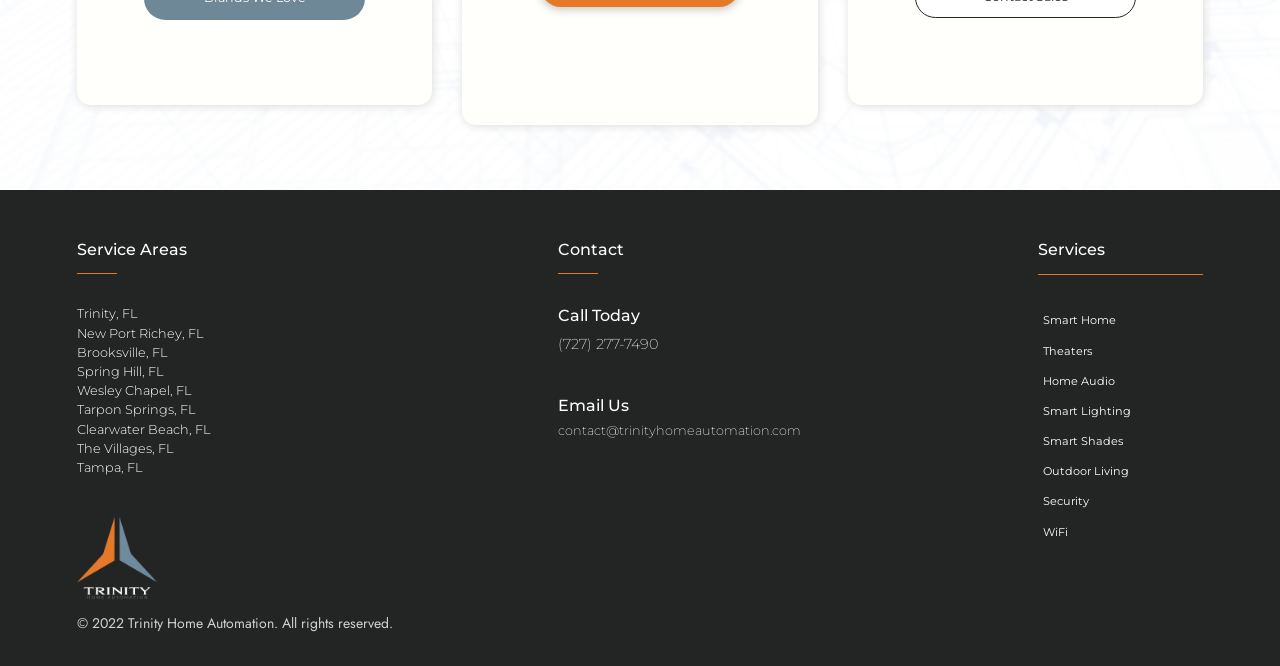Locate the bounding box coordinates of the element I should click to achieve the following instruction: "Click on the 'Smart Home' link".

[0.811, 0.459, 0.876, 0.504]